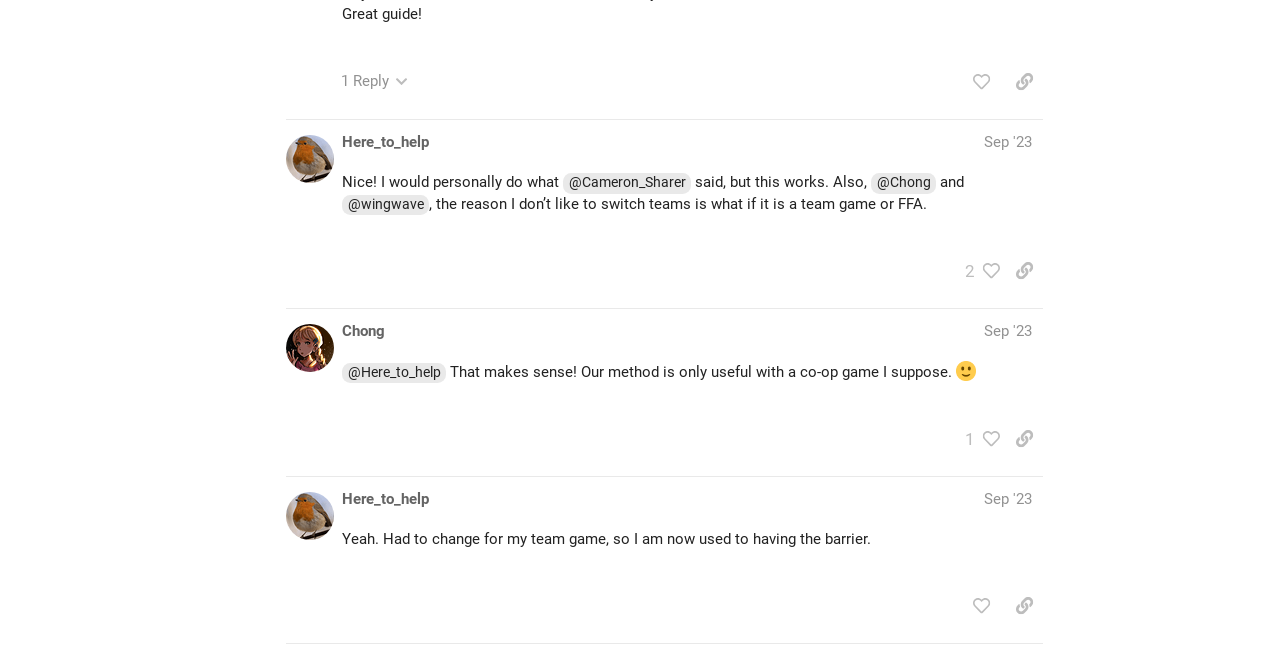Could you specify the bounding box coordinates for the clickable section to complete the following instruction: "Like this post"?

[0.752, 0.1, 0.781, 0.153]